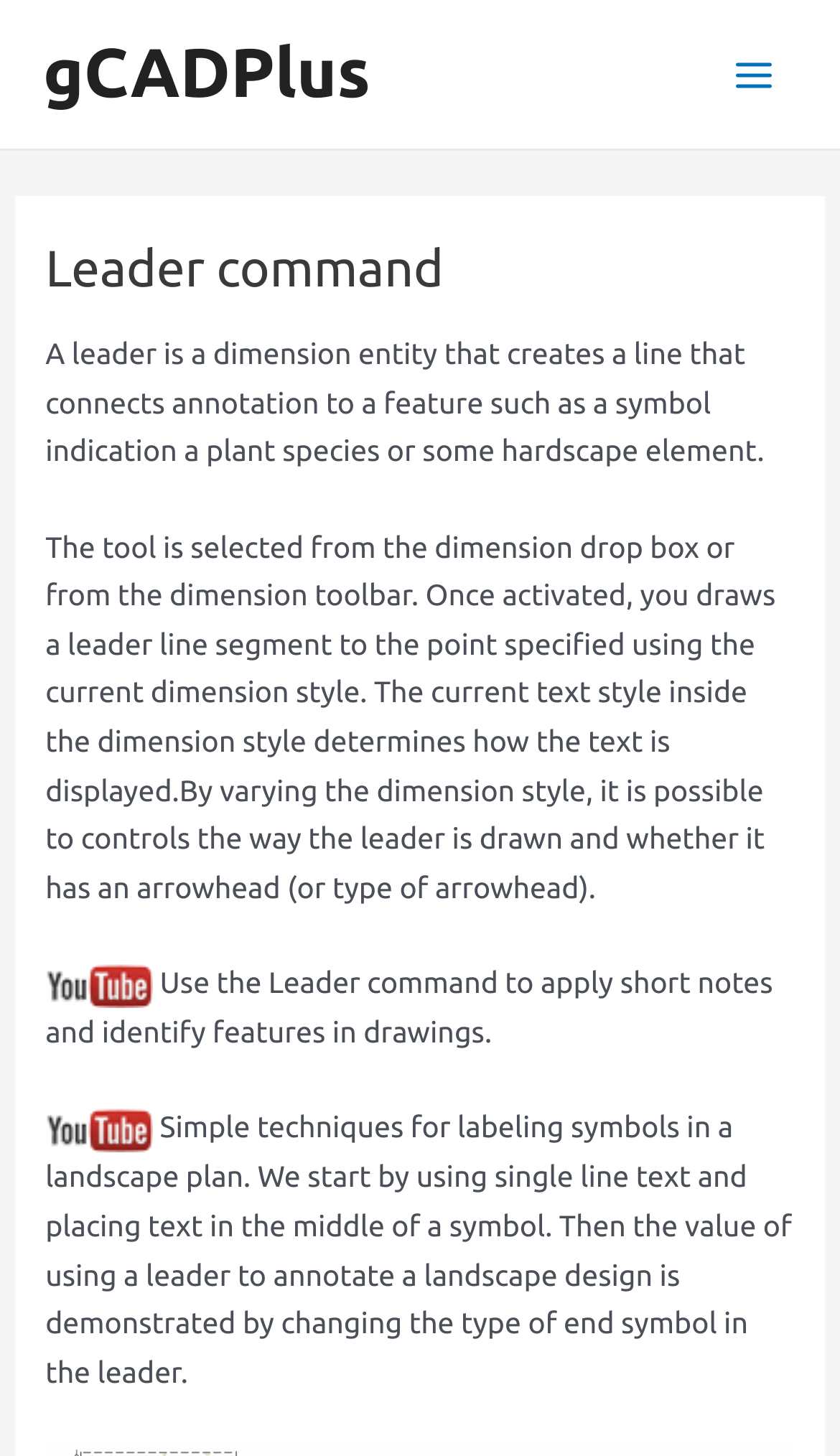Using the description "Main Menu", predict the bounding box of the relevant HTML element.

[0.845, 0.021, 0.949, 0.081]